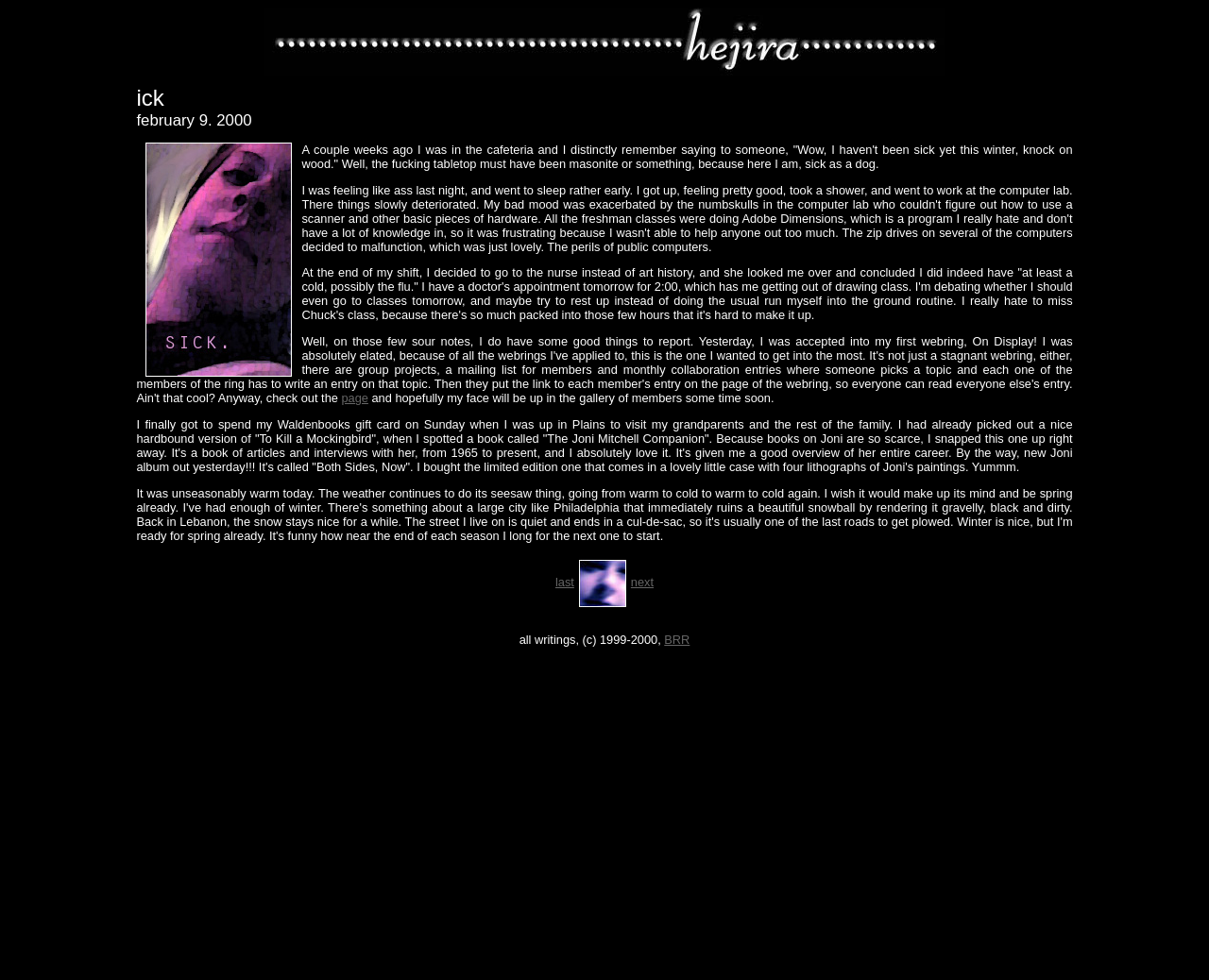Offer an extensive depiction of the webpage and its key elements.

This webpage appears to be a personal blog or journal entry from February 9, 2000. At the top of the page, there is an image of an album cover titled "Hejira". Below the image, there is a table with a single row containing a cell with a large block of text. This text is a personal journal entry describing the author's experience of being sick, having a doctor's appointment, and dealing with frustrations at work. The entry also mentions the author's excitement about being accepted into a webring, buying a new book, and enjoying a new Joni Mitchell album.

To the left of the text, there is a small image of a sick little girl. Below the text, there are three links: "page", "last", and "back to the index", with the latter having a small image of a back arrow. To the right of these links, there is another link titled "next". At the bottom of the page, there is a line of text stating "all writings, (c) 1999-2000," followed by a link titled "BRR". Overall, the page has a simple layout with a focus on the journal entry and a few accompanying images and links.